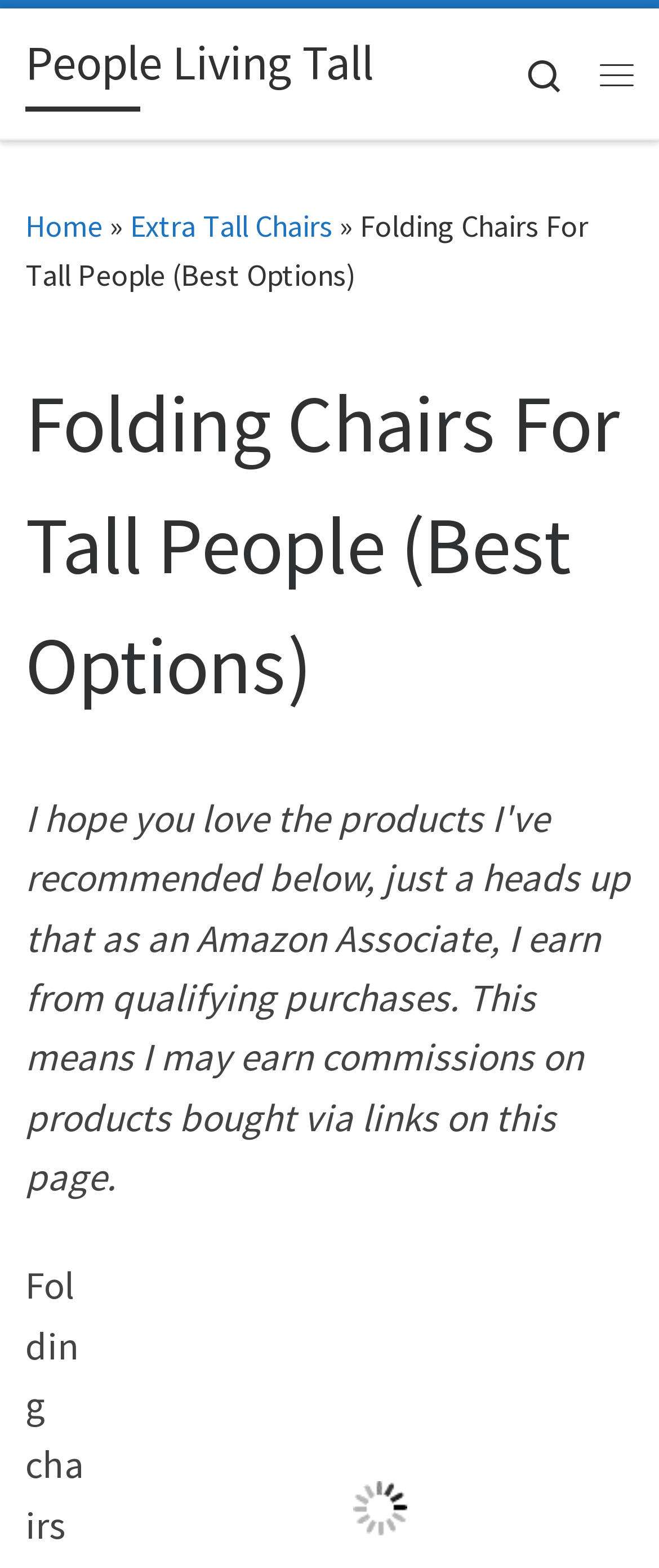Summarize the webpage comprehensively, mentioning all visible components.

The webpage is about folding chairs for tall people, with a focus on the best options. At the top left corner, there is a "Skip to content" link, followed by the website's logo "People Living Tall" and a search icon on the top right corner. Next to the search icon is a "Menu" button. 

Below the top section, there is a navigation menu with links to "Home" and "Extra Tall Chairs", separated by a "»" symbol. 

The main content of the webpage is headed by a title "Folding Chairs For Tall People (Best Options)", which is prominently displayed in the middle of the page.